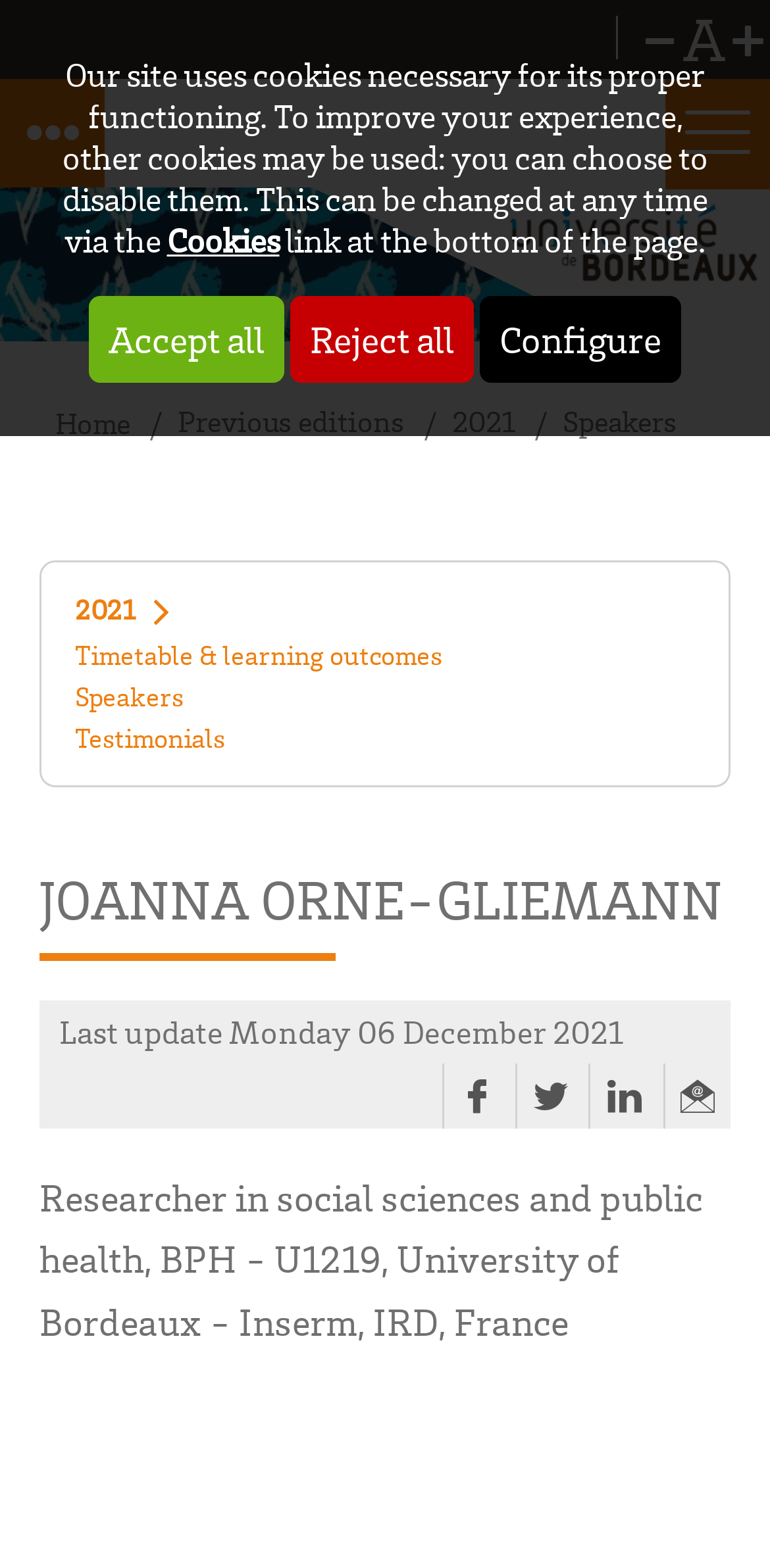Could you find the bounding box coordinates of the clickable area to complete this instruction: "Click the Home button"?

[0.051, 0.254, 0.169, 0.286]